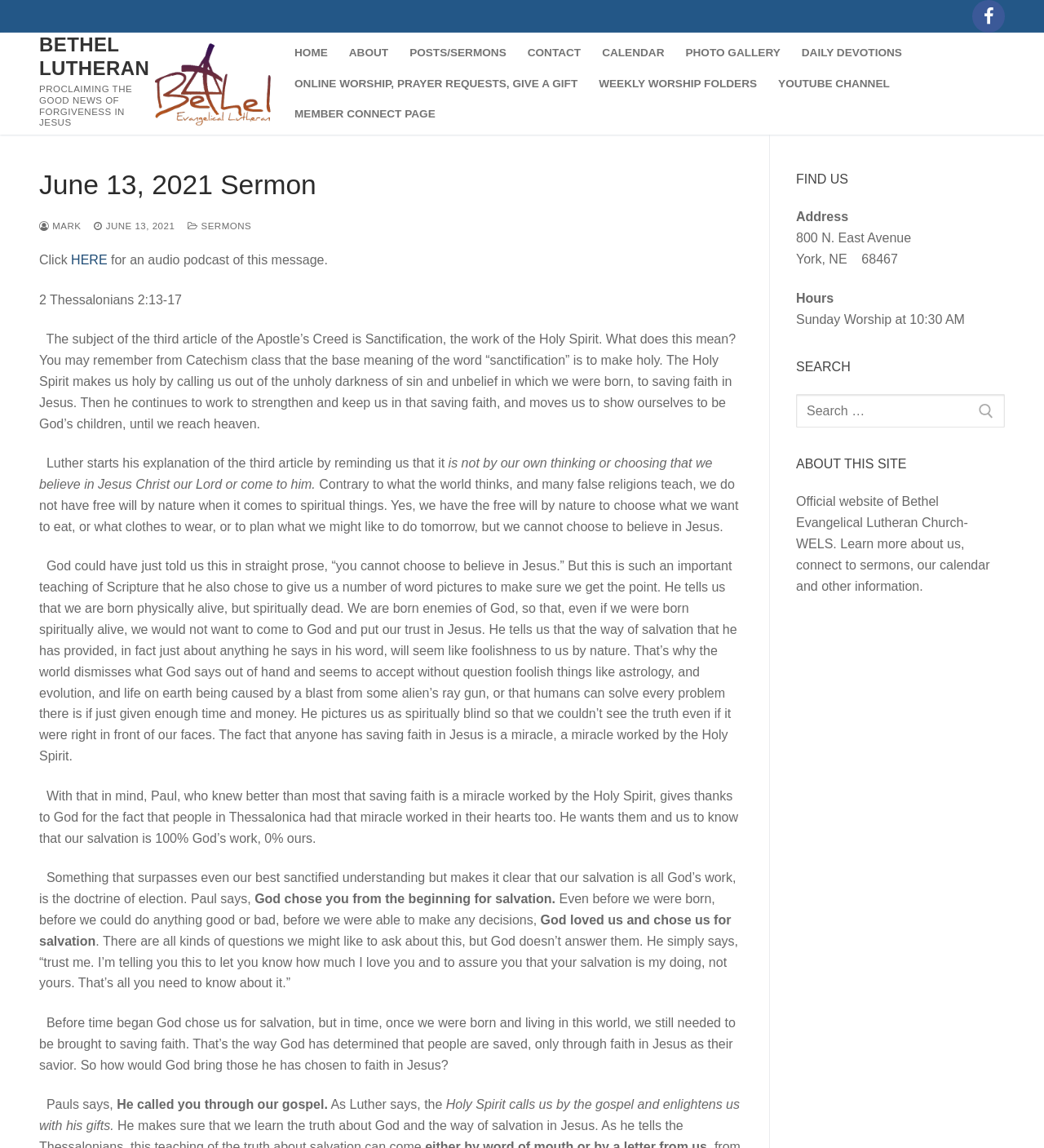Please identify the bounding box coordinates of the clickable region that I should interact with to perform the following instruction: "Click on Facebook link". The coordinates should be expressed as four float numbers between 0 and 1, i.e., [left, top, right, bottom].

[0.932, 0.0, 0.962, 0.028]